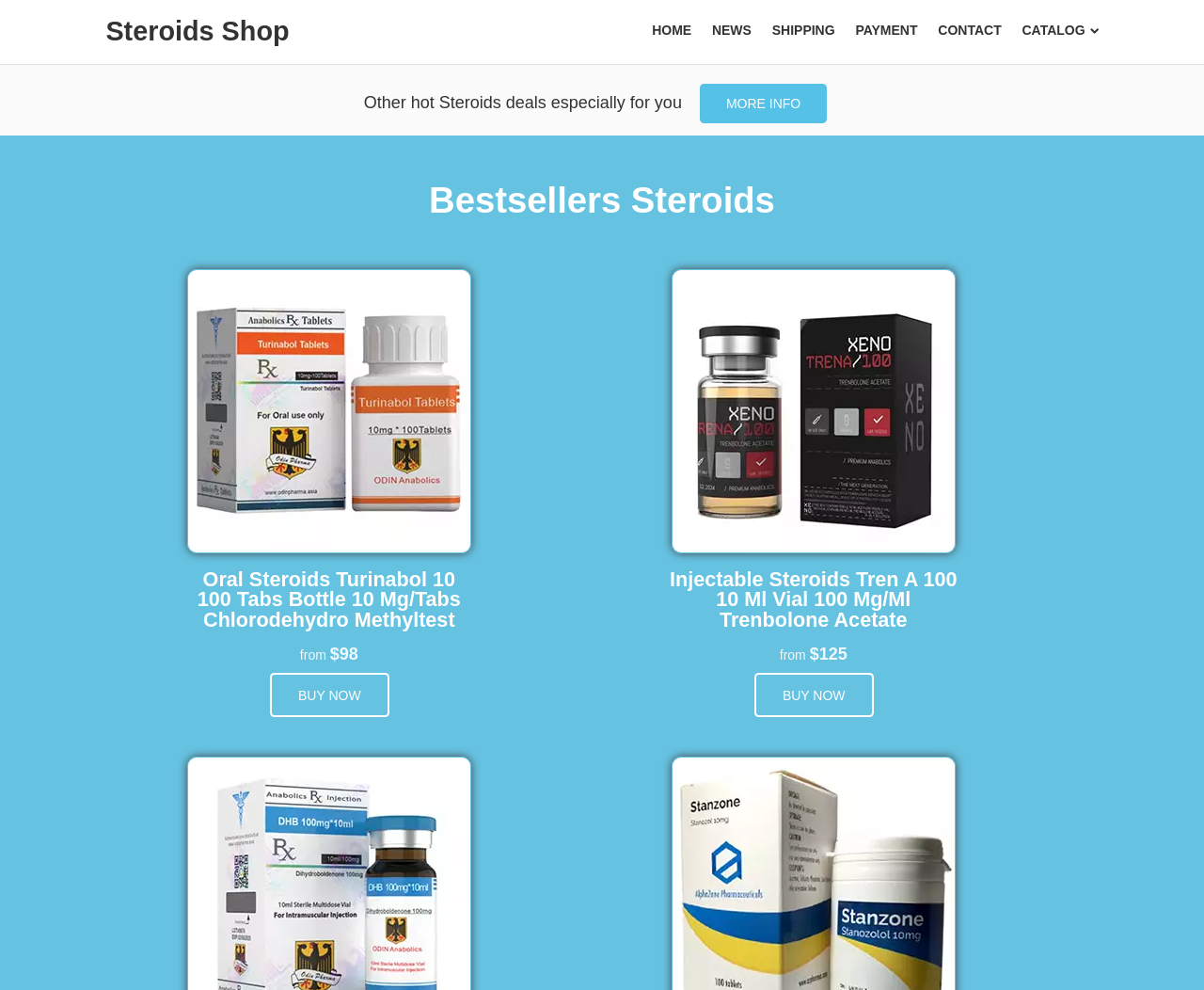Please provide the bounding box coordinates for the element that needs to be clicked to perform the following instruction: "Go to steroids shop". The coordinates should be given as four float numbers between 0 and 1, i.e., [left, top, right, bottom].

[0.088, 0.016, 0.24, 0.047]